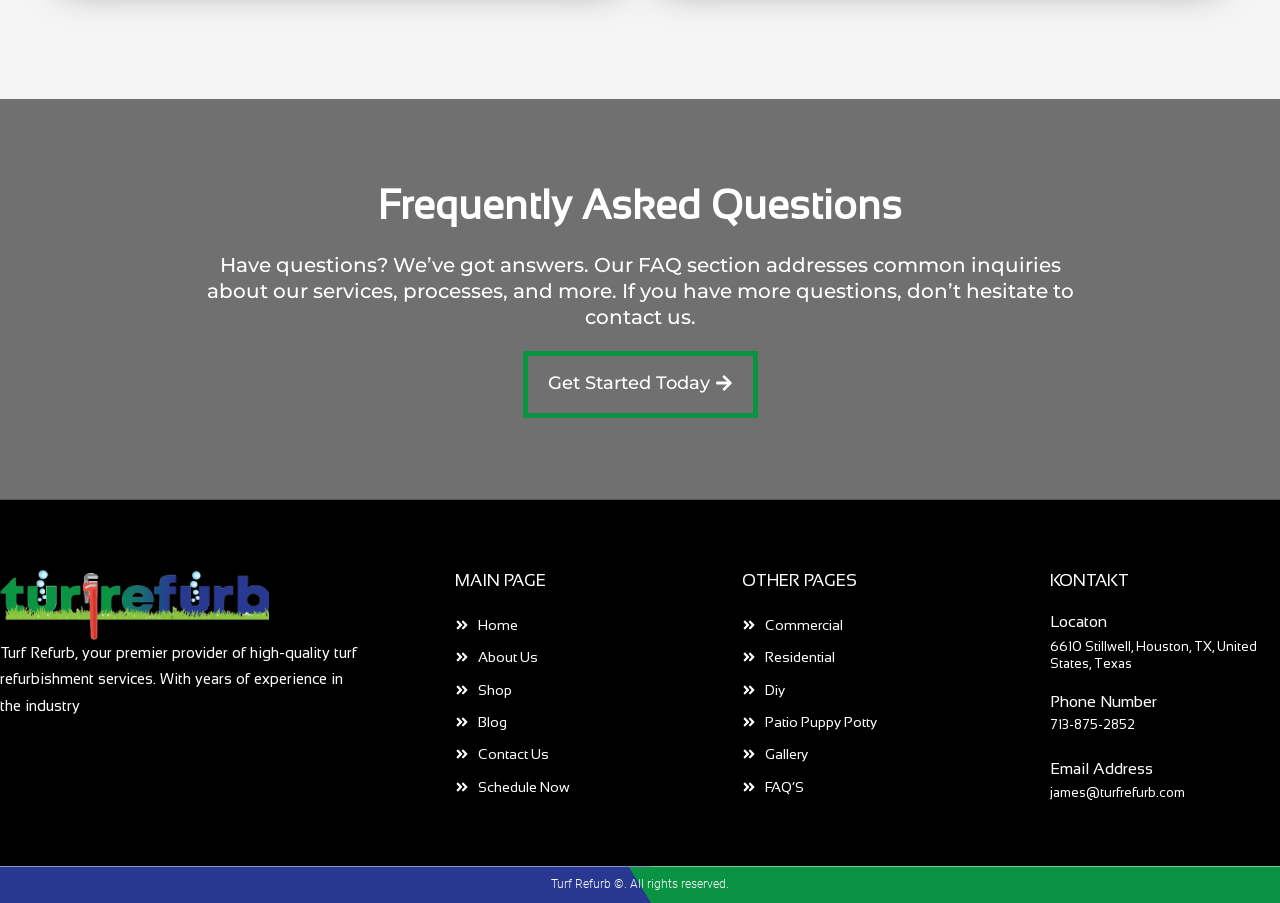Identify the bounding box coordinates for the UI element mentioned here: "Email Address". Provide the coordinates as four float values between 0 and 1, i.e., [left, top, right, bottom].

[0.82, 0.841, 0.9, 0.86]